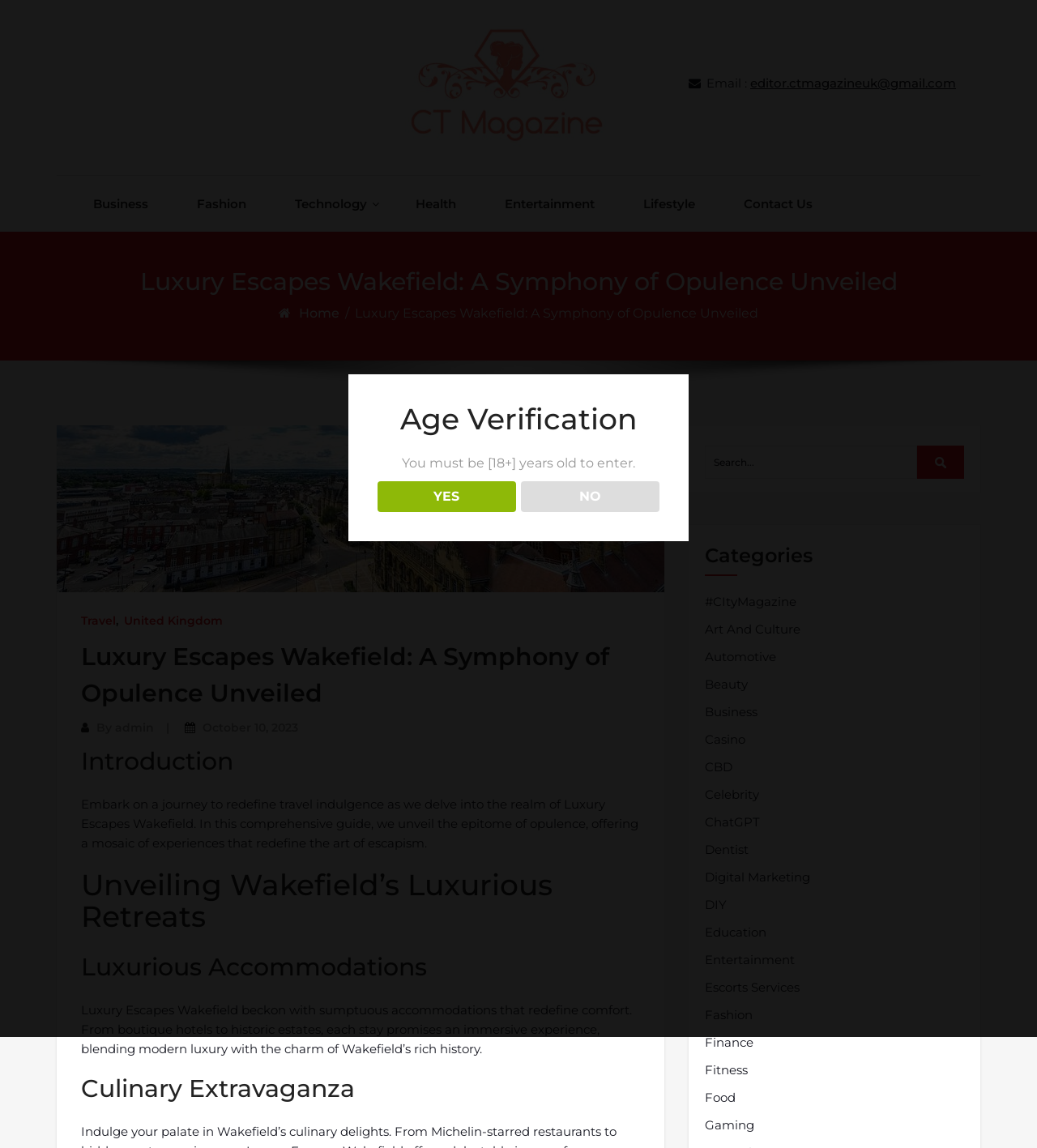Show the bounding box coordinates for the HTML element as described: "editor.ctmagazineuk@gmail.com".

[0.723, 0.066, 0.922, 0.079]